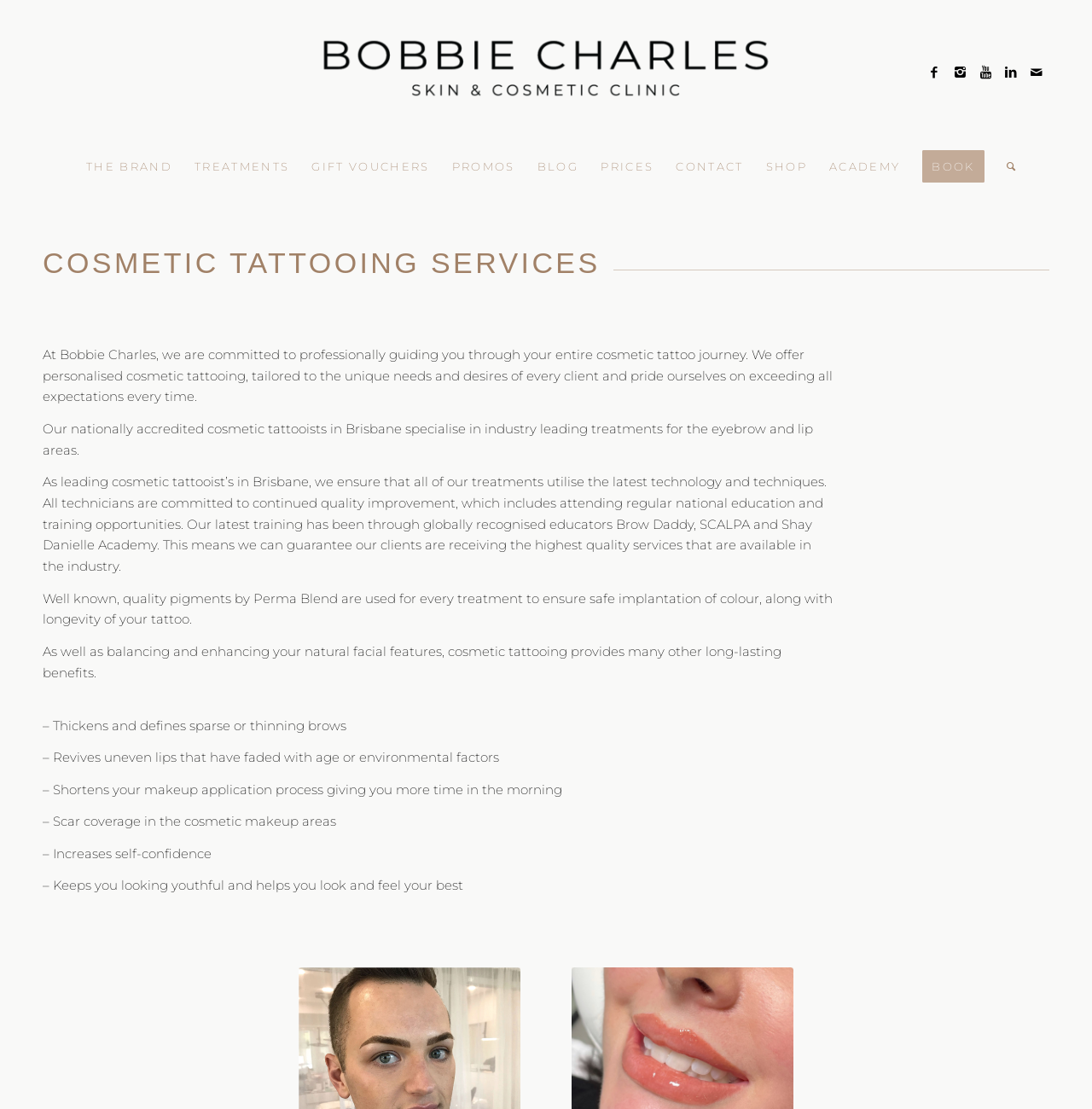What is the main service offered by Bobbie Charles?
Based on the screenshot, respond with a single word or phrase.

Cosmetic tattooing